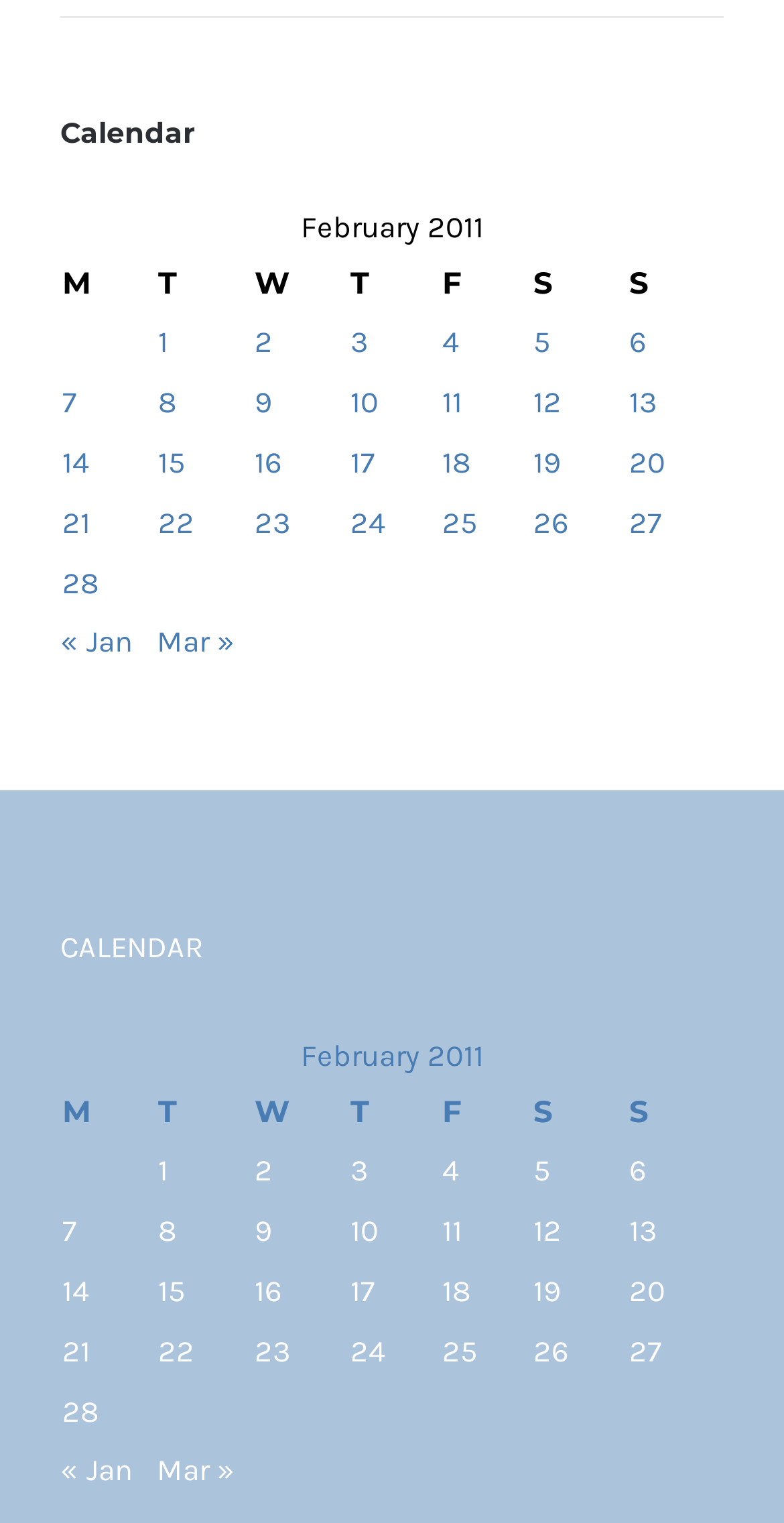Bounding box coordinates are specified in the format (top-left x, top-left y, bottom-right x, bottom-right y). All values are floating point numbers bounded between 0 and 1. Please provide the bounding box coordinate of the region this sentence describes: « Jan

[0.077, 0.409, 0.169, 0.433]